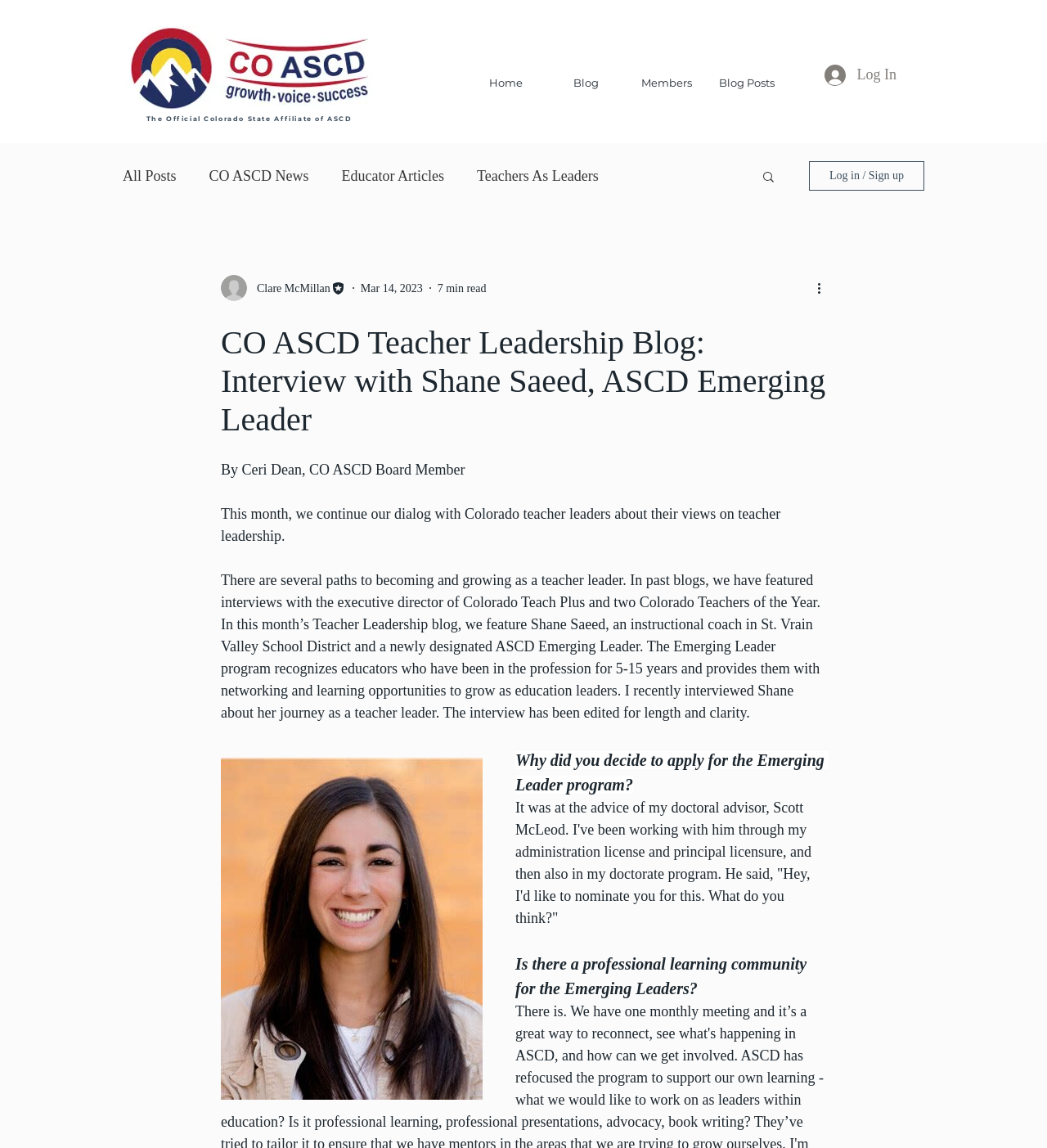Please locate the bounding box coordinates for the element that should be clicked to achieve the following instruction: "Log in to the site". Ensure the coordinates are given as four float numbers between 0 and 1, i.e., [left, top, right, bottom].

[0.776, 0.052, 0.867, 0.079]